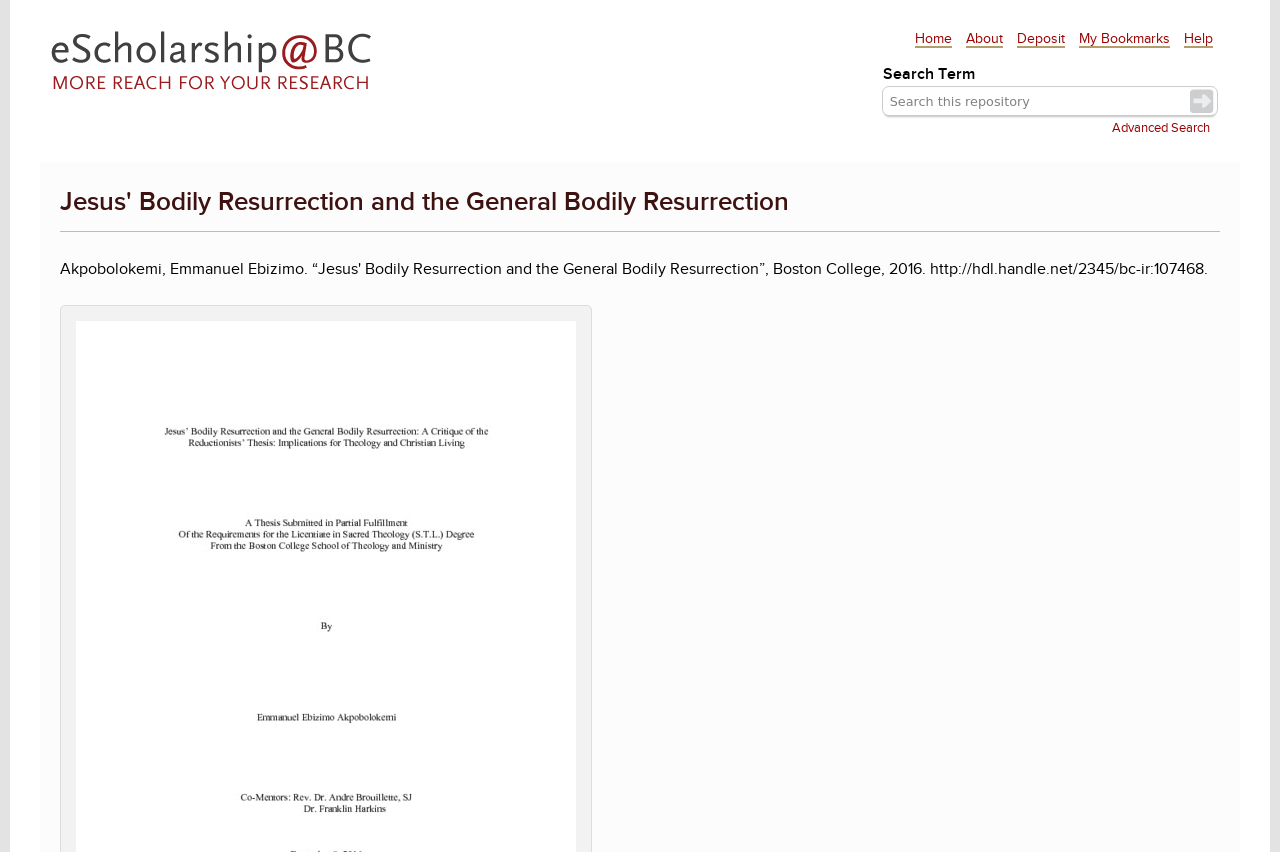Locate the bounding box coordinates of the element's region that should be clicked to carry out the following instruction: "Sign in". The coordinates need to be four float numbers between 0 and 1, i.e., [left, top, right, bottom].

None